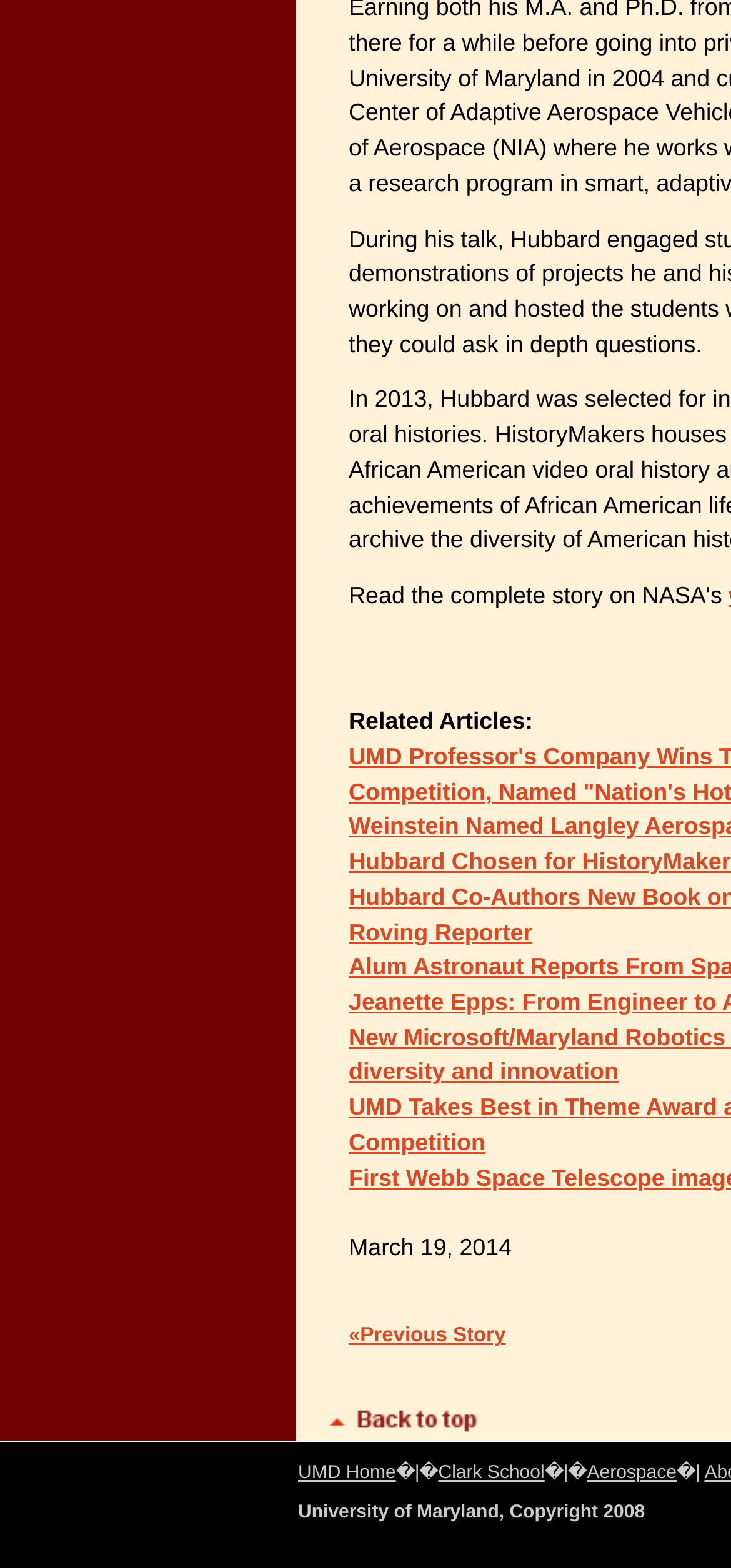How many images are there in the webpage?
From the screenshot, supply a one-word or short-phrase answer.

5